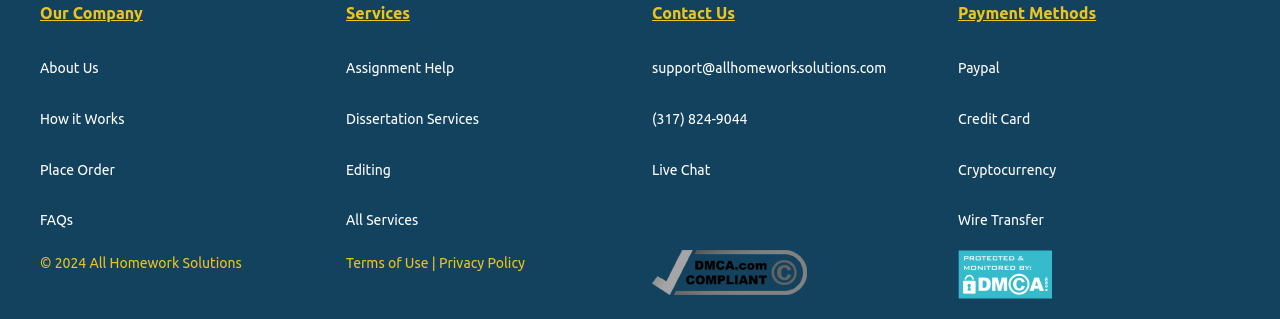Given the following UI element description: "Editing", find the bounding box coordinates in the webpage screenshot.

[0.27, 0.506, 0.305, 0.557]